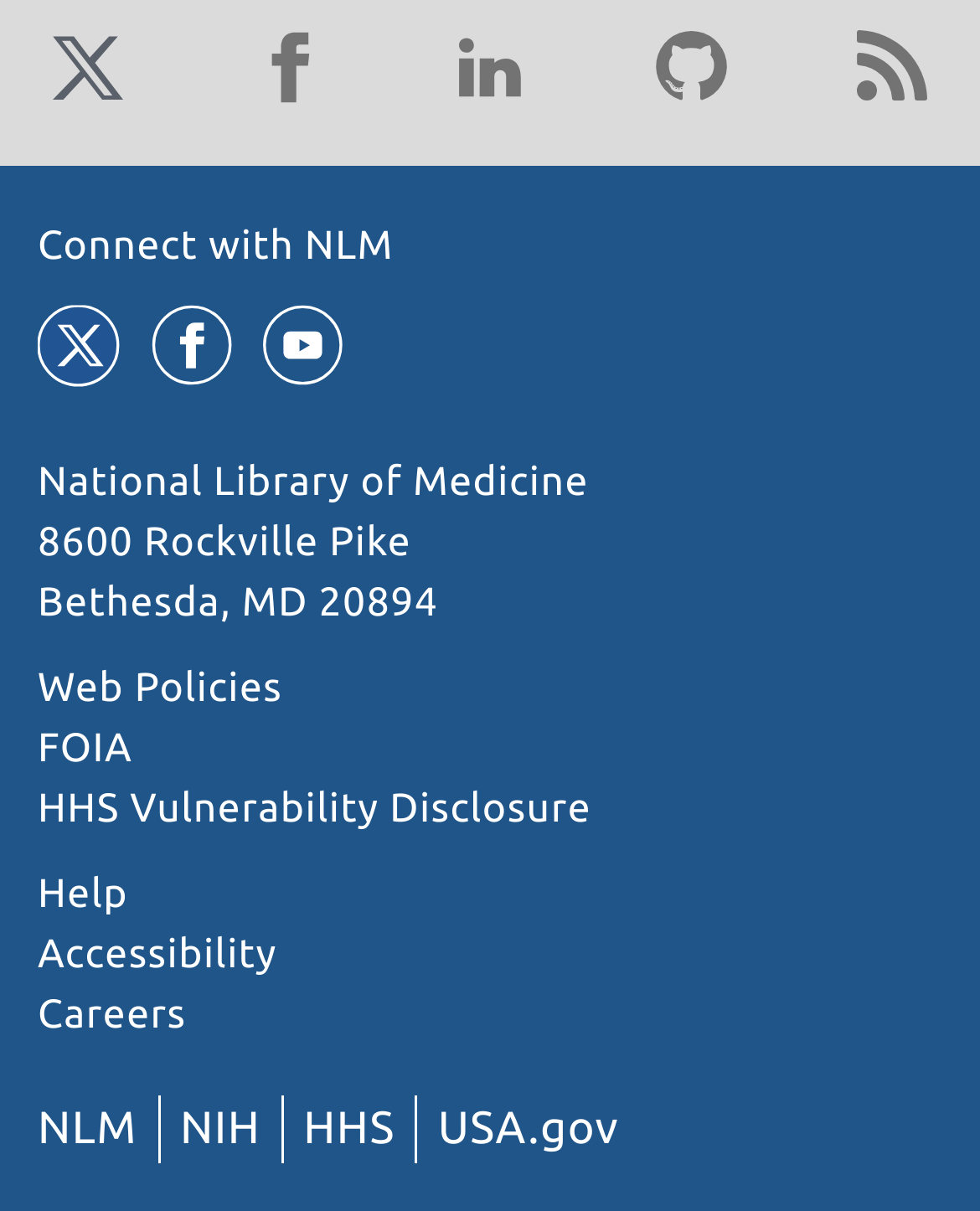Locate the bounding box coordinates of the element you need to click to accomplish the task described by this instruction: "Get help from the National Library of Medicine".

[0.038, 0.72, 0.131, 0.757]